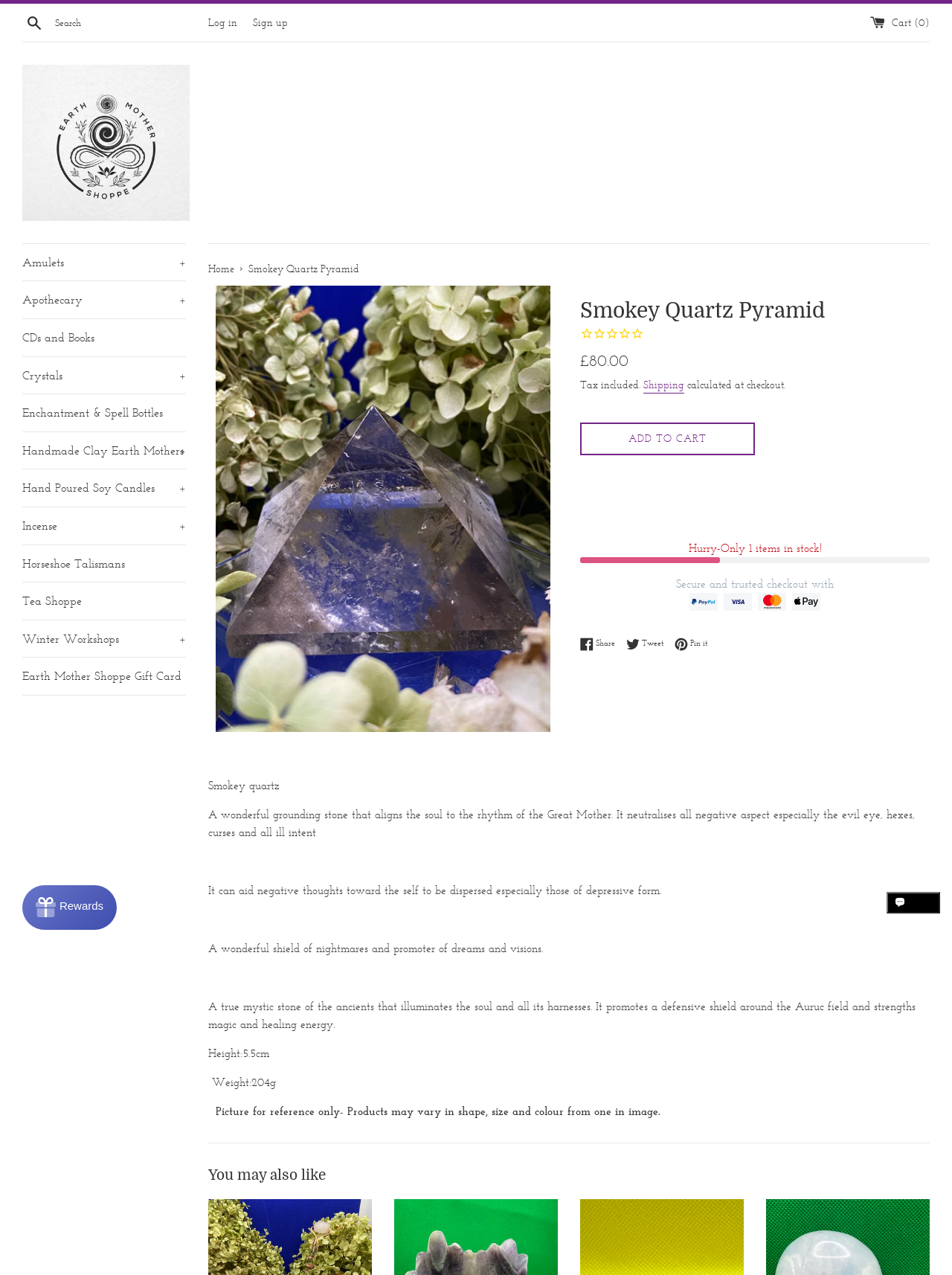Predict the bounding box of the UI element that fits this description: "Crystals +".

[0.023, 0.28, 0.195, 0.309]